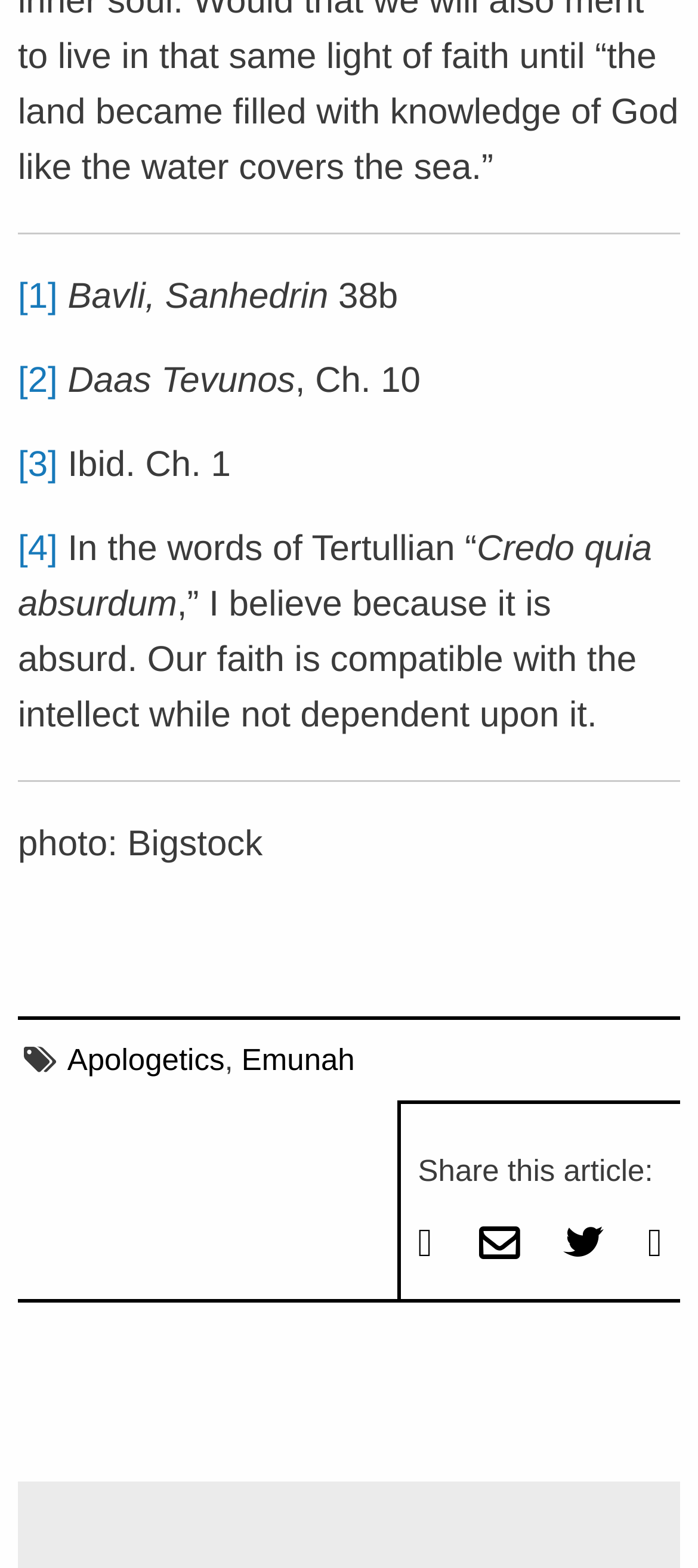Identify the bounding box coordinates of the area you need to click to perform the following instruction: "Click on the link 'The Most Toxic Food Product There Is'".

None